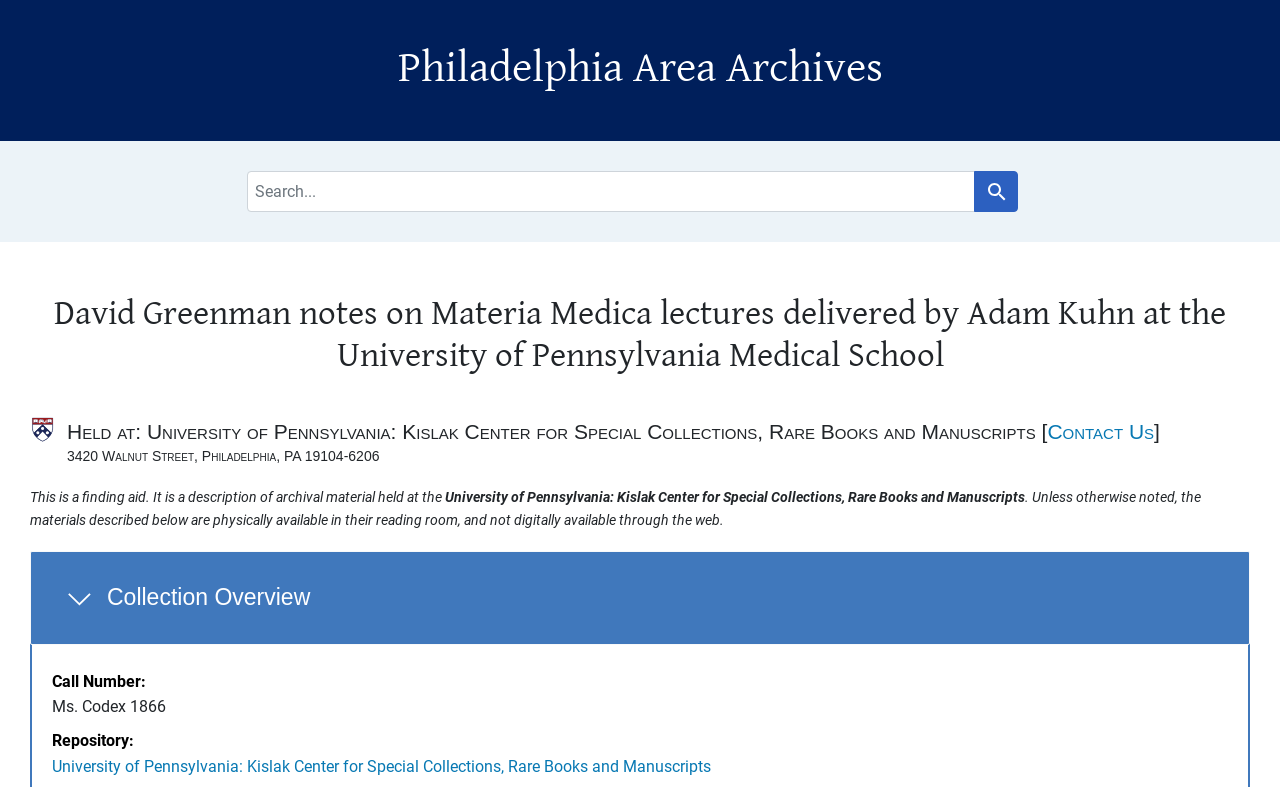Determine the bounding box coordinates in the format (top-left x, top-left y, bottom-right x, bottom-right y). Ensure all values are floating point numbers between 0 and 1. Identify the bounding box of the UI element described by: Skip to main content

[0.008, 0.006, 0.065, 0.019]